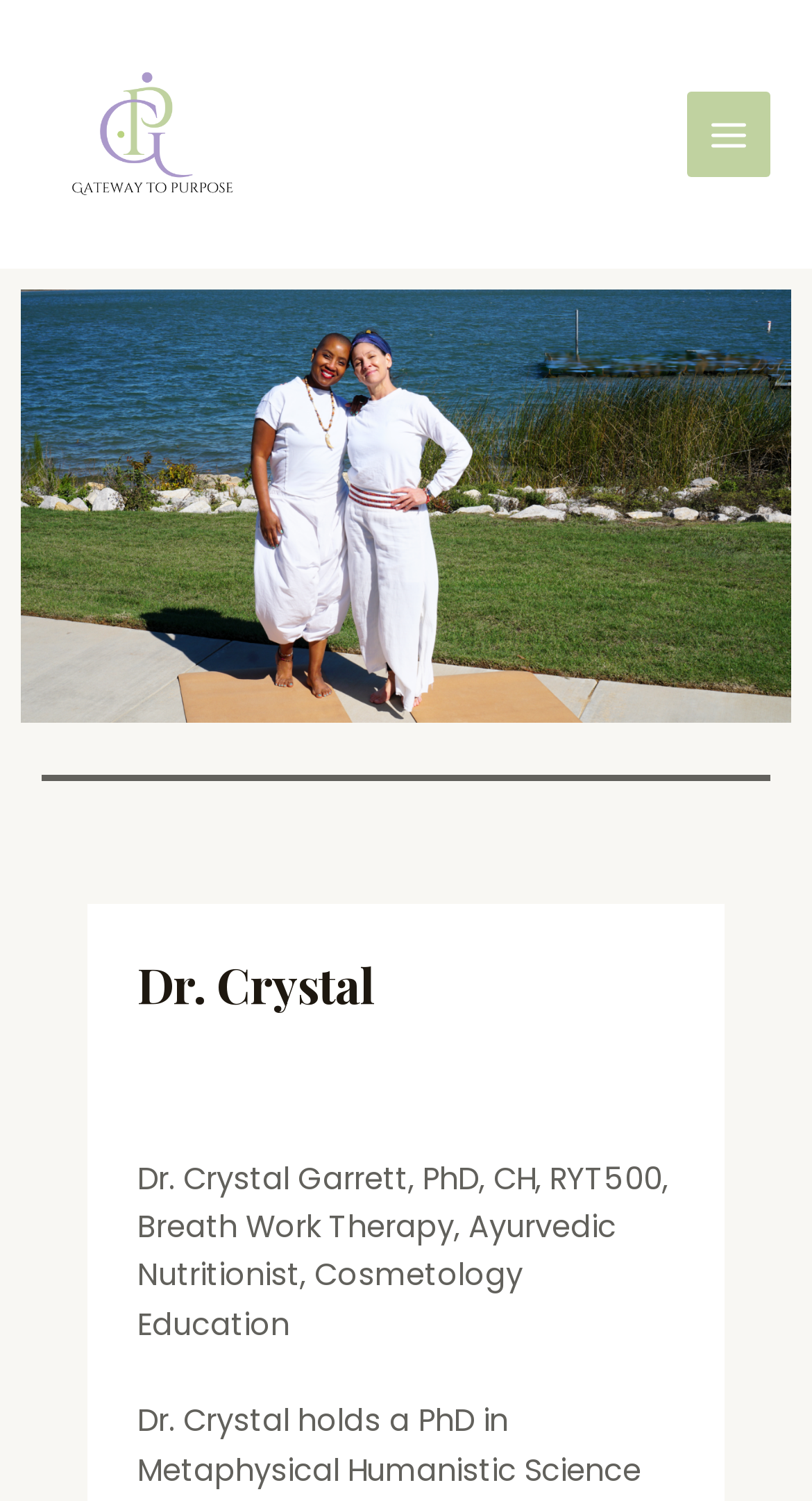Bounding box coordinates should be provided in the format (top-left x, top-left y, bottom-right x, bottom-right y) with all values between 0 and 1. Identify the bounding box for this UI element: Main Menu

[0.845, 0.062, 0.949, 0.118]